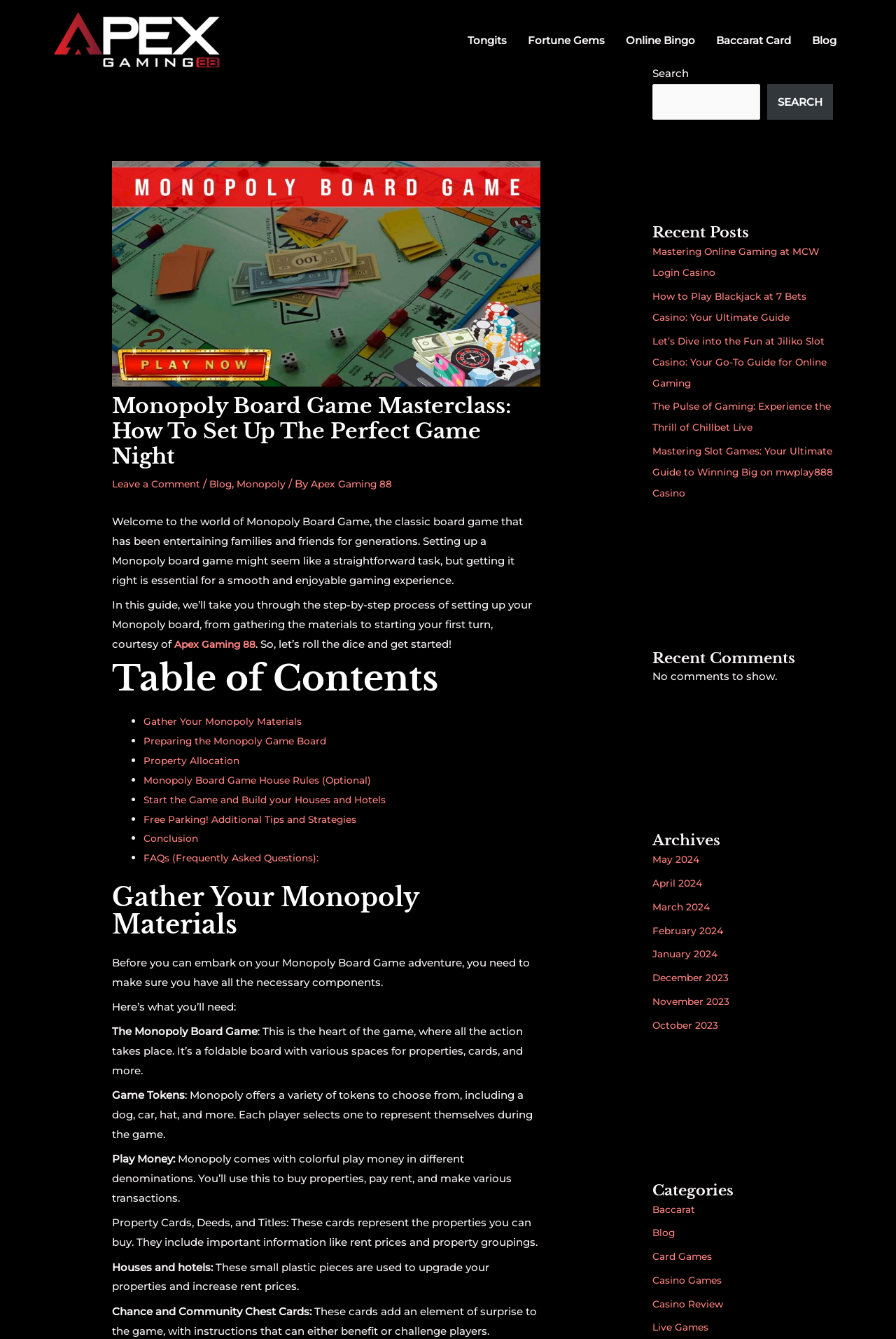Please extract and provide the main headline of the webpage.

Monopoly Board Game Masterclass: How To Set Up The Perfect Game Night